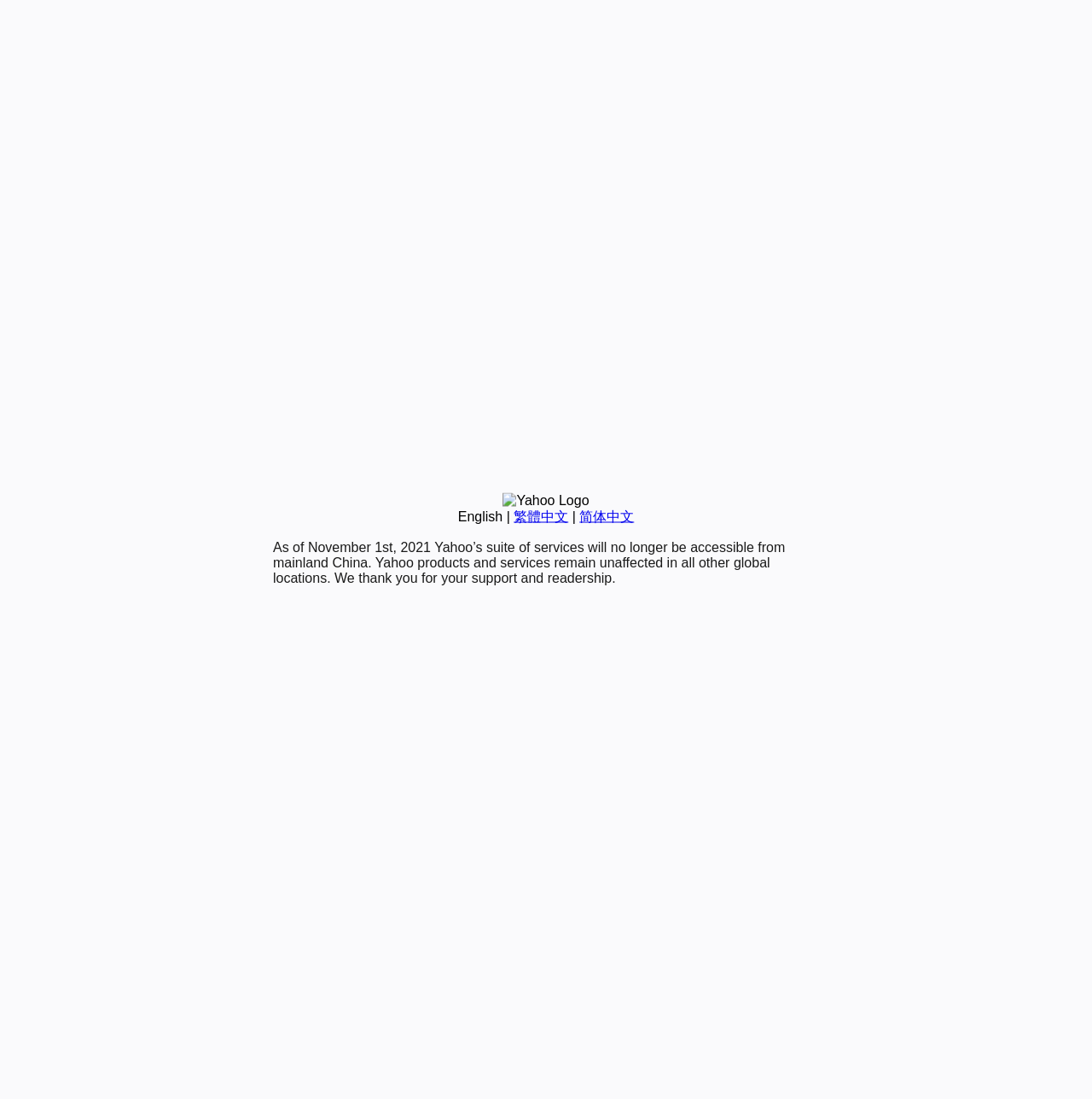Give the bounding box coordinates for the element described by: "简体中文".

[0.531, 0.463, 0.581, 0.476]